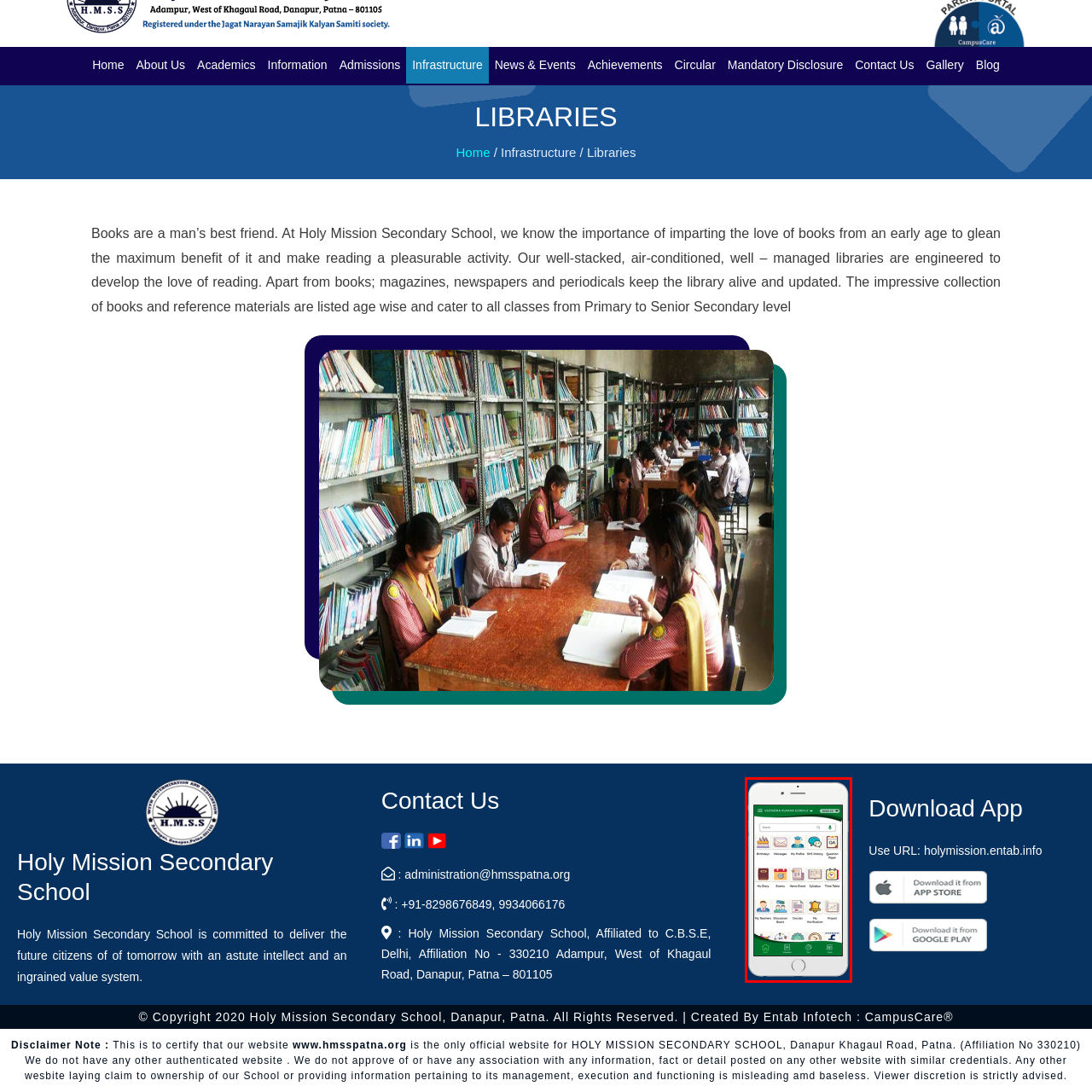Examine the image within the red boundary and respond with a single word or phrase to the question:
What is the purpose of the 'Question Paper' feature?

To access question papers